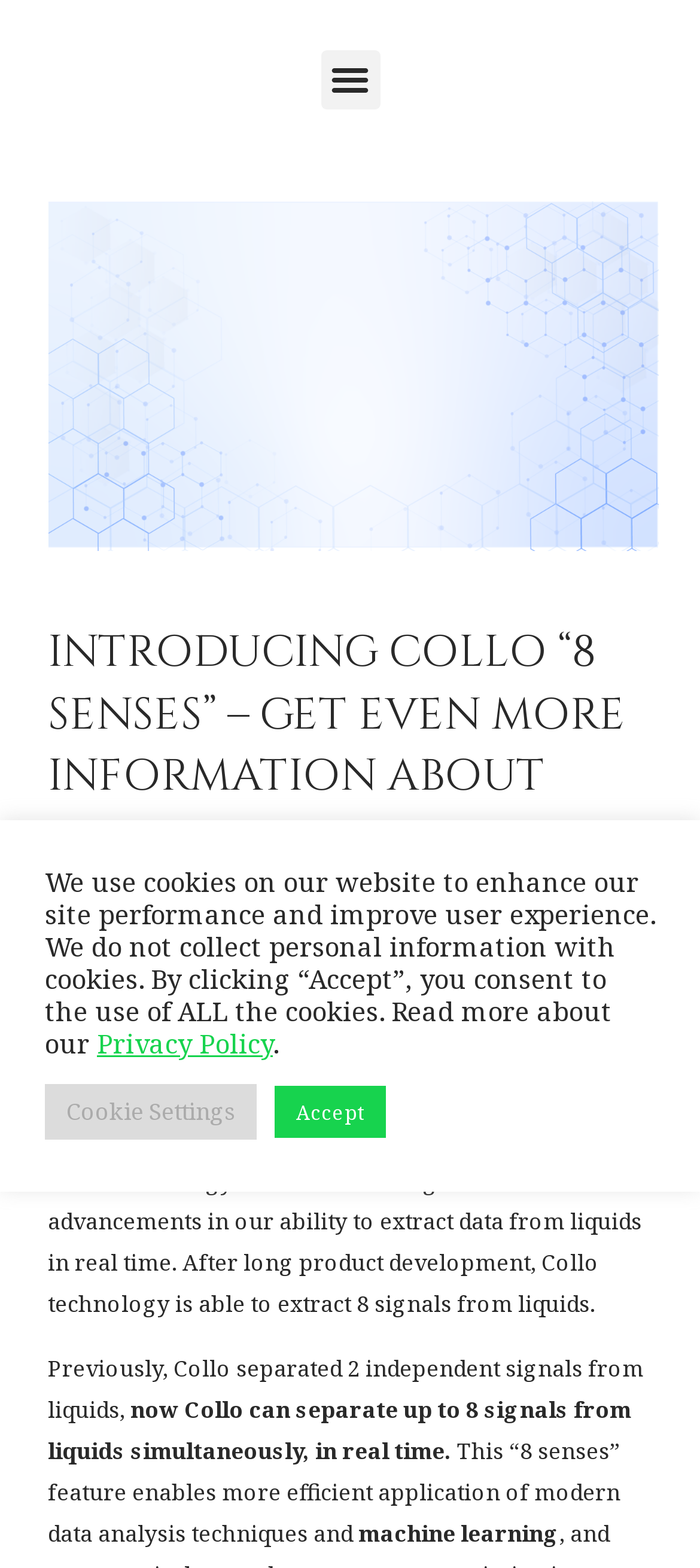What is the technique mentioned in the webpage?
By examining the image, provide a one-word or phrase answer.

machine learning